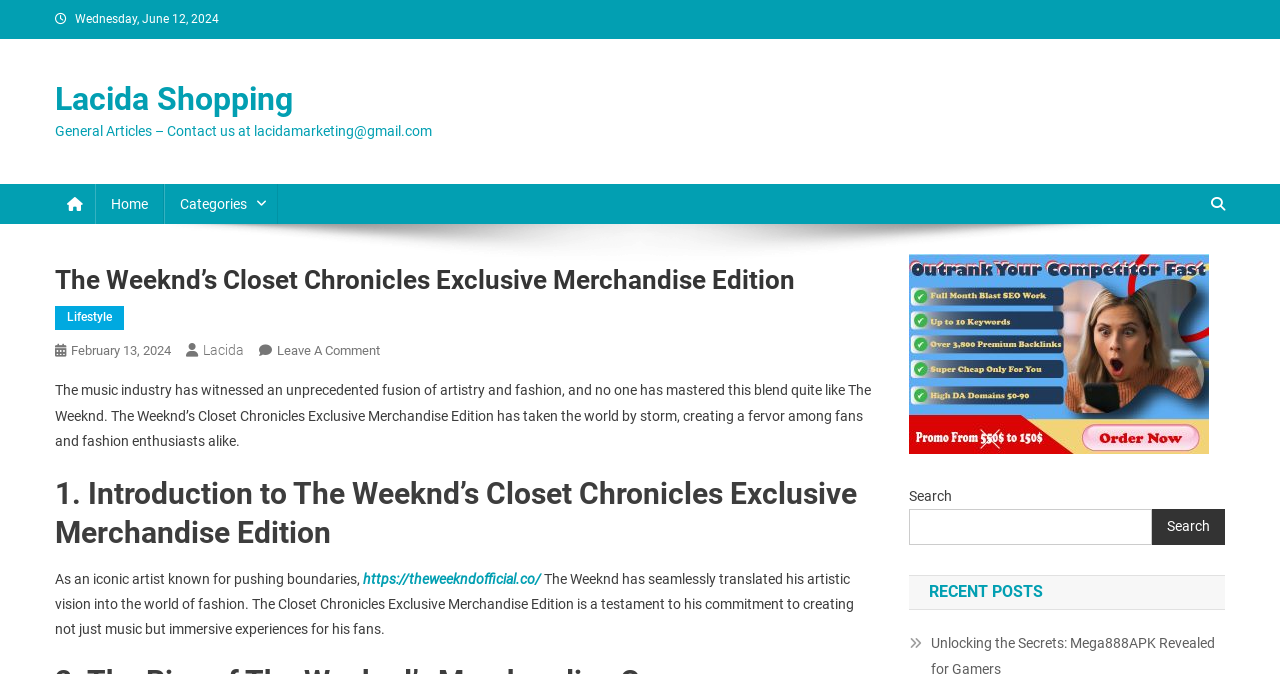Respond to the following query with just one word or a short phrase: 
What is the date mentioned at the top of the page?

Wednesday, June 12, 2024